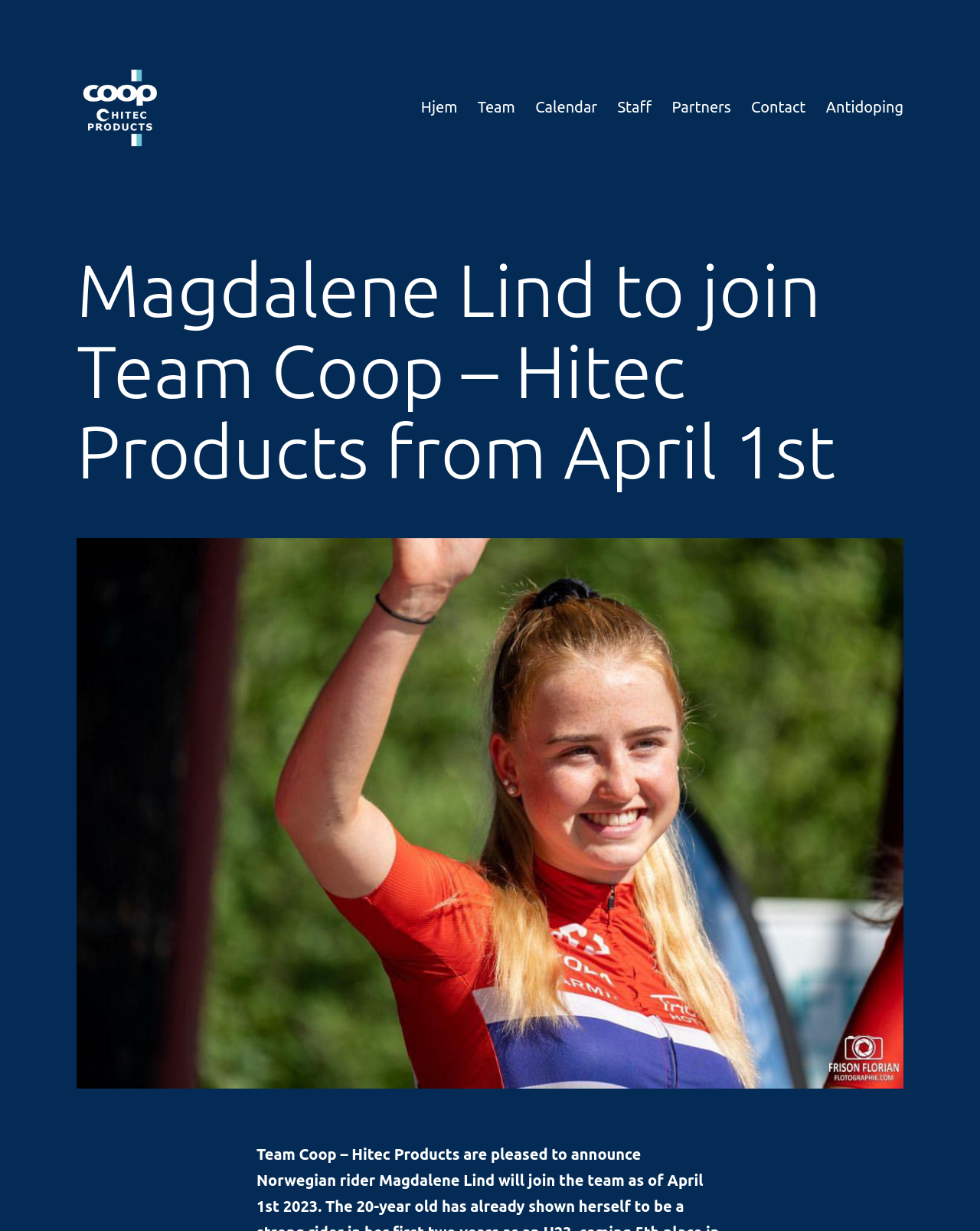Locate the bounding box coordinates of the region to be clicked to comply with the following instruction: "check calendar". The coordinates must be four float numbers between 0 and 1, in the form [left, top, right, bottom].

[0.536, 0.071, 0.62, 0.102]